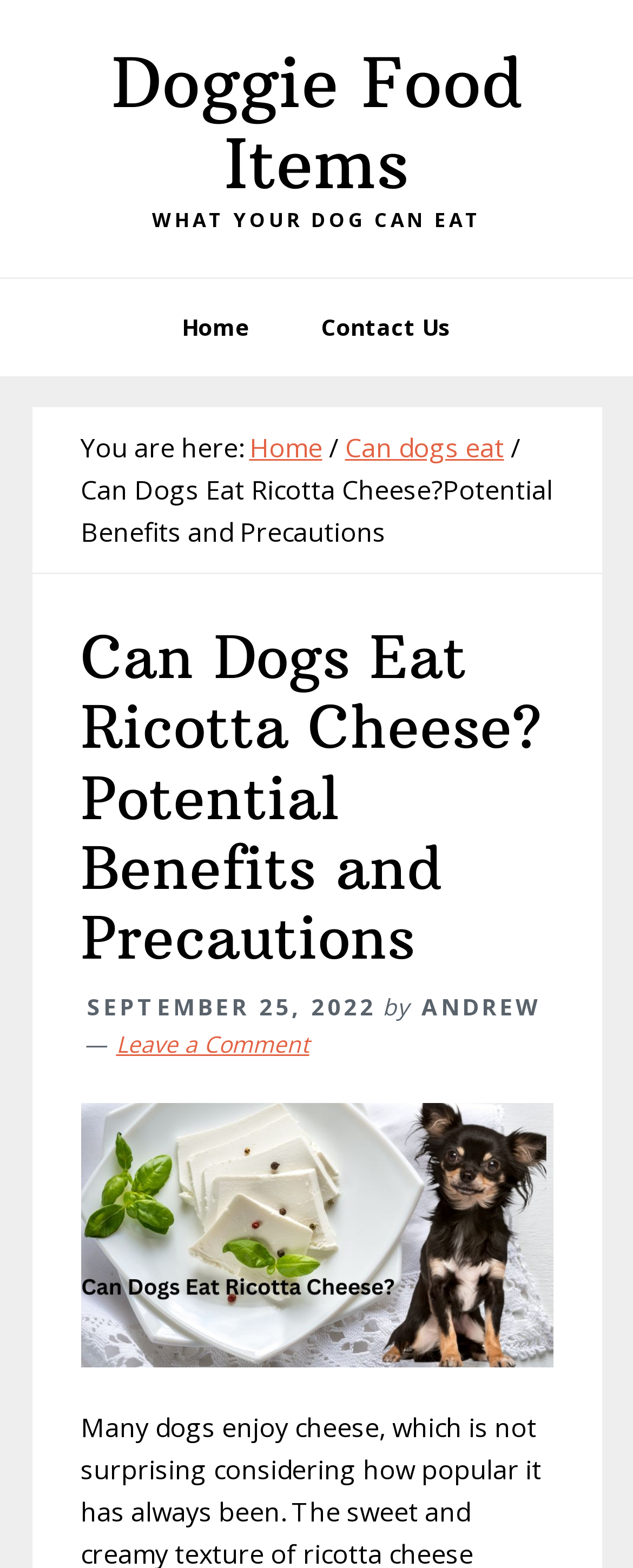Who is the author of the article?
Please provide a comprehensive answer based on the contents of the image.

I found the author's name by looking at the text 'by' followed by the link 'ANDREW' below the article title, which indicates that ANDREW is the author of the article.